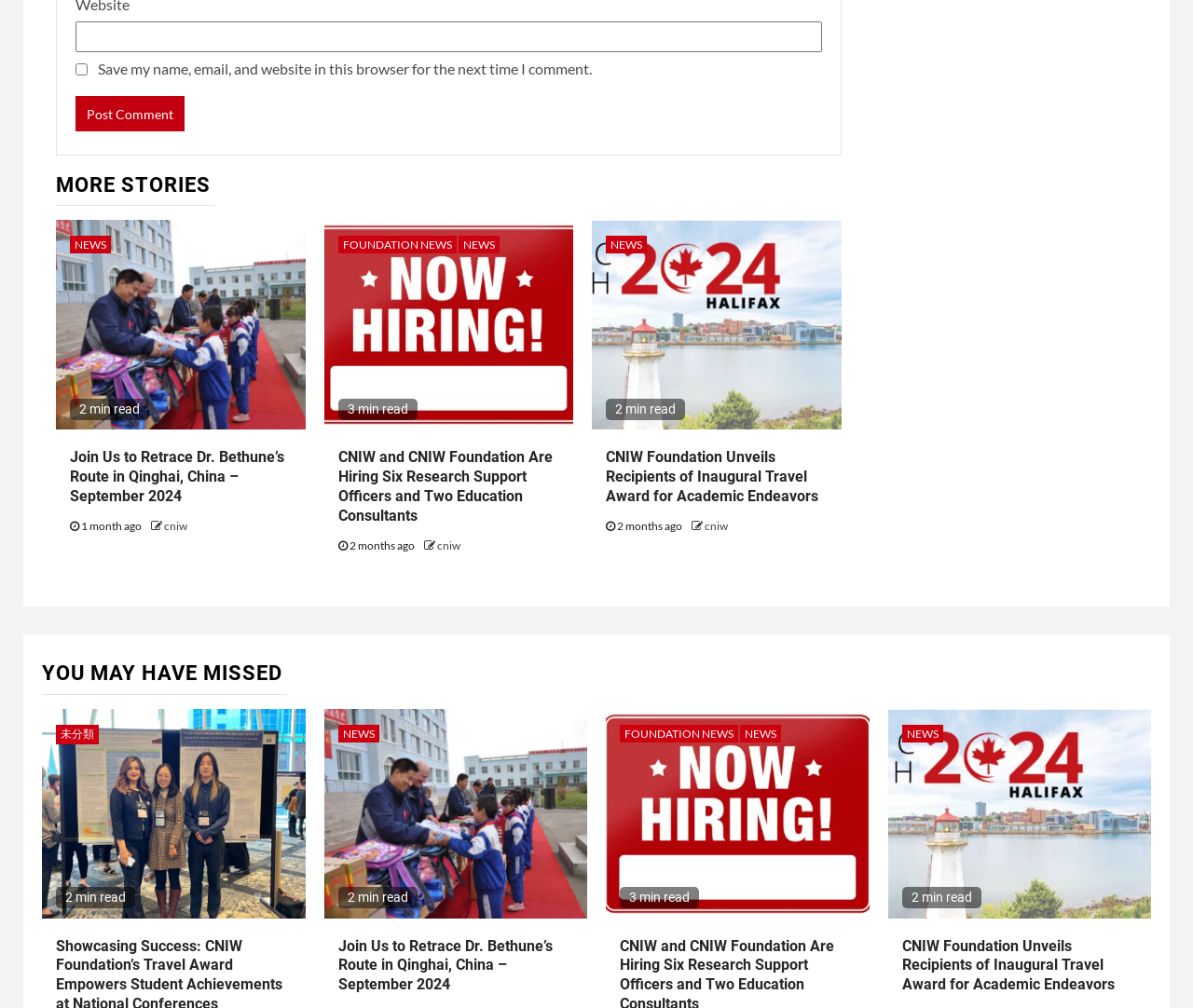Find the bounding box coordinates of the element I should click to carry out the following instruction: "Post a comment".

[0.063, 0.095, 0.155, 0.13]